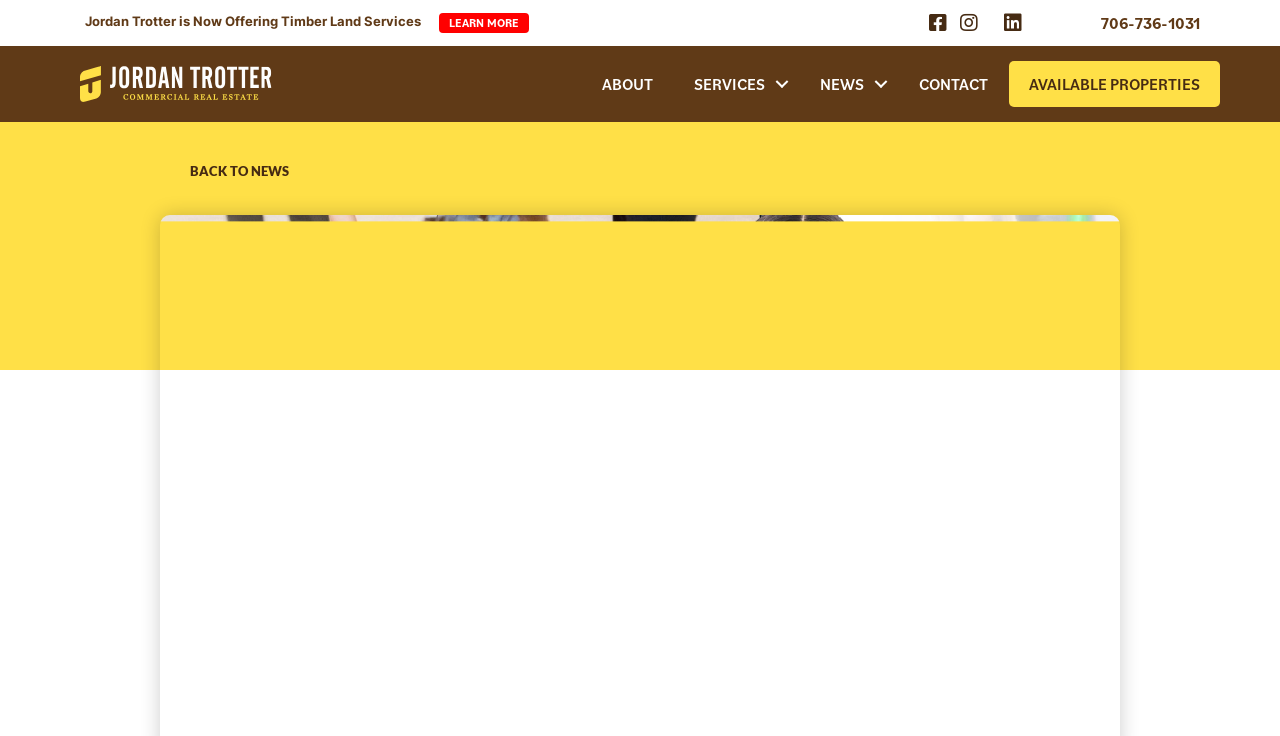Answer the question using only one word or a concise phrase: What are the main navigation menu items?

ABOUT, SERVICES, NEWS, CONTACT, AVAILABLE PROPERTIES